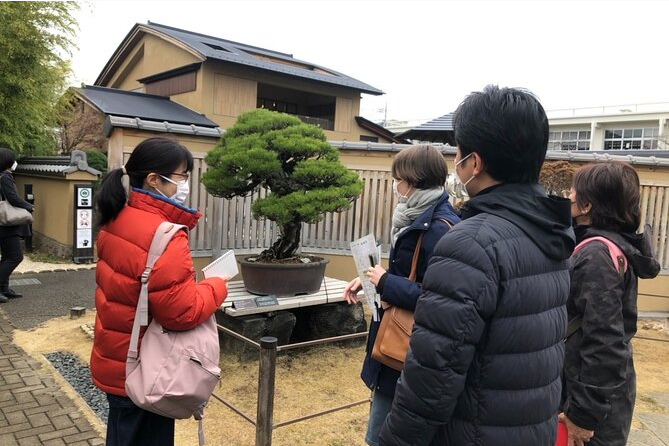Describe the image with as much detail as possible.

The image captures a group of visitors engaged in an informative exploration during the Omiya Bonsai Private Tour, which highlights the beautiful art of bonsai. In the scene, a young woman in a red jacket holds a booklet, likely filled with insights and details about the intricately styled bonsai tree she is observing. Surrounding her are three other participants, each showing a keen interest in the enchanting bonsai on display, which boasts lush green foliage meticulously shaped over time. The background features the traditional architecture of Omiya Bonsai Village, known for its deep-rooted history in bonsai cultivation dating back to the early 20th century. This unique experience allows participants to learn from expert guides about the artistry involved in creating these living masterpieces, making it a captivating journey for bonsai enthusiasts and newcomers alike.